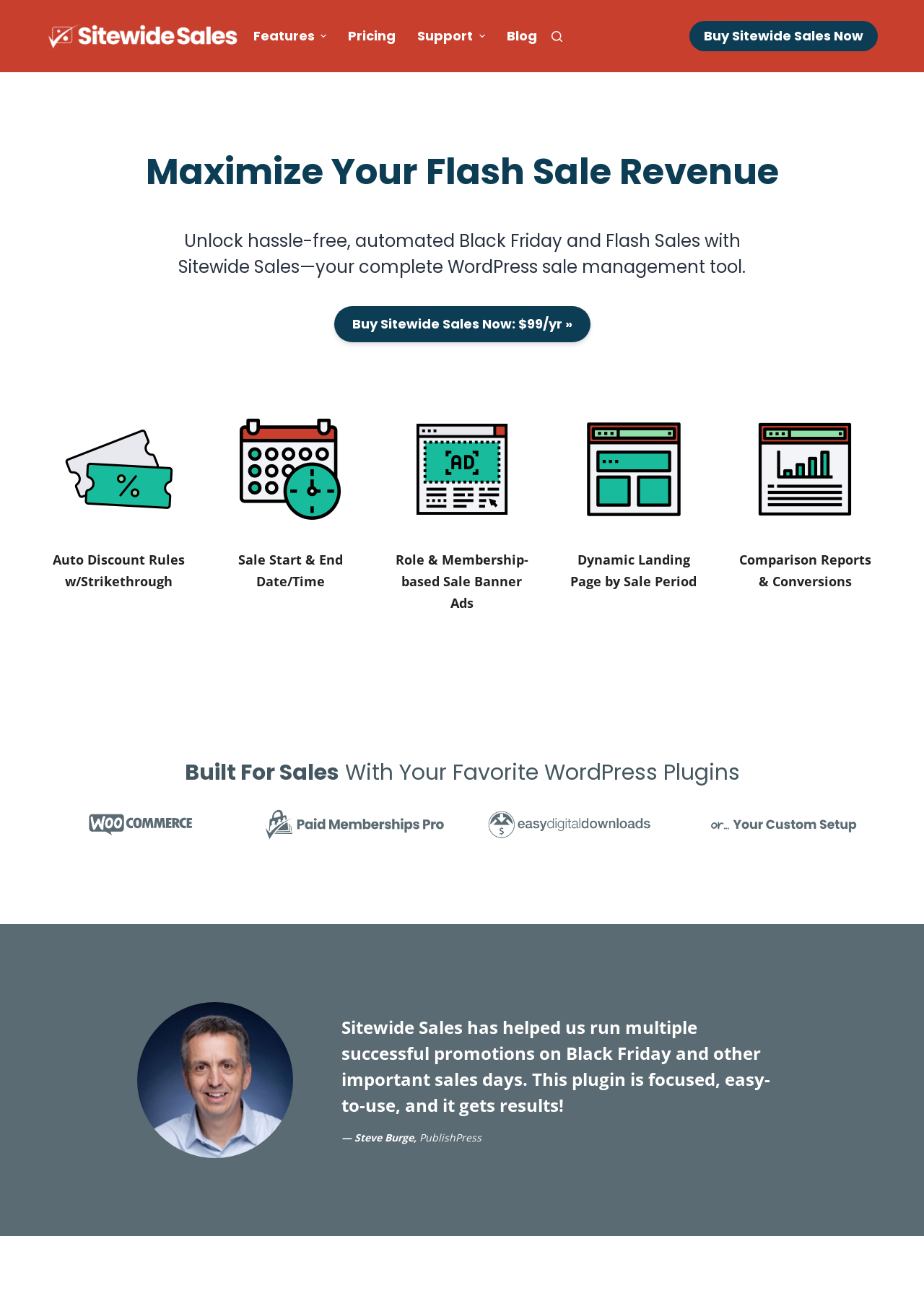Explain the webpage's design and content in an elaborate manner.

The webpage is about Sitewide Sales, an all-in-one flash sales plugin for WordPress. At the top left, there is a link to skip to the content, followed by the Sitewide Sales logo. To the right of the logo, there is a horizontal navigation menu with five menu items: Features, Pricing, Support, and Blog. Each menu item has an accompanying image.

Below the navigation menu, there is a search button. On the right side of the page, there is a prominent call-to-action button to buy Sitewide Sales Now. Above this button, there are two headings that introduce the plugin as a complete WordPress sale management tool.

The page then showcases the features of Sitewide Sales, including automatic coupon and discount code rules, start and end date/time, sale banners, dynamic landing pages, and sale performance reporting and conversion rates. Each feature is accompanied by an image and a brief description.

Further down the page, there is a section highlighting the plugin's compatibility with popular WordPress plugins, including WooCommerce, Paid Memberships Pro, and Easy Digital Downloads. This section features four images, each representing a plugin module.

Finally, there is a testimonial section with a quote from Steve Burge of PublishPress, praising Sitewide Sales for its ease of use and effectiveness in running successful promotions.